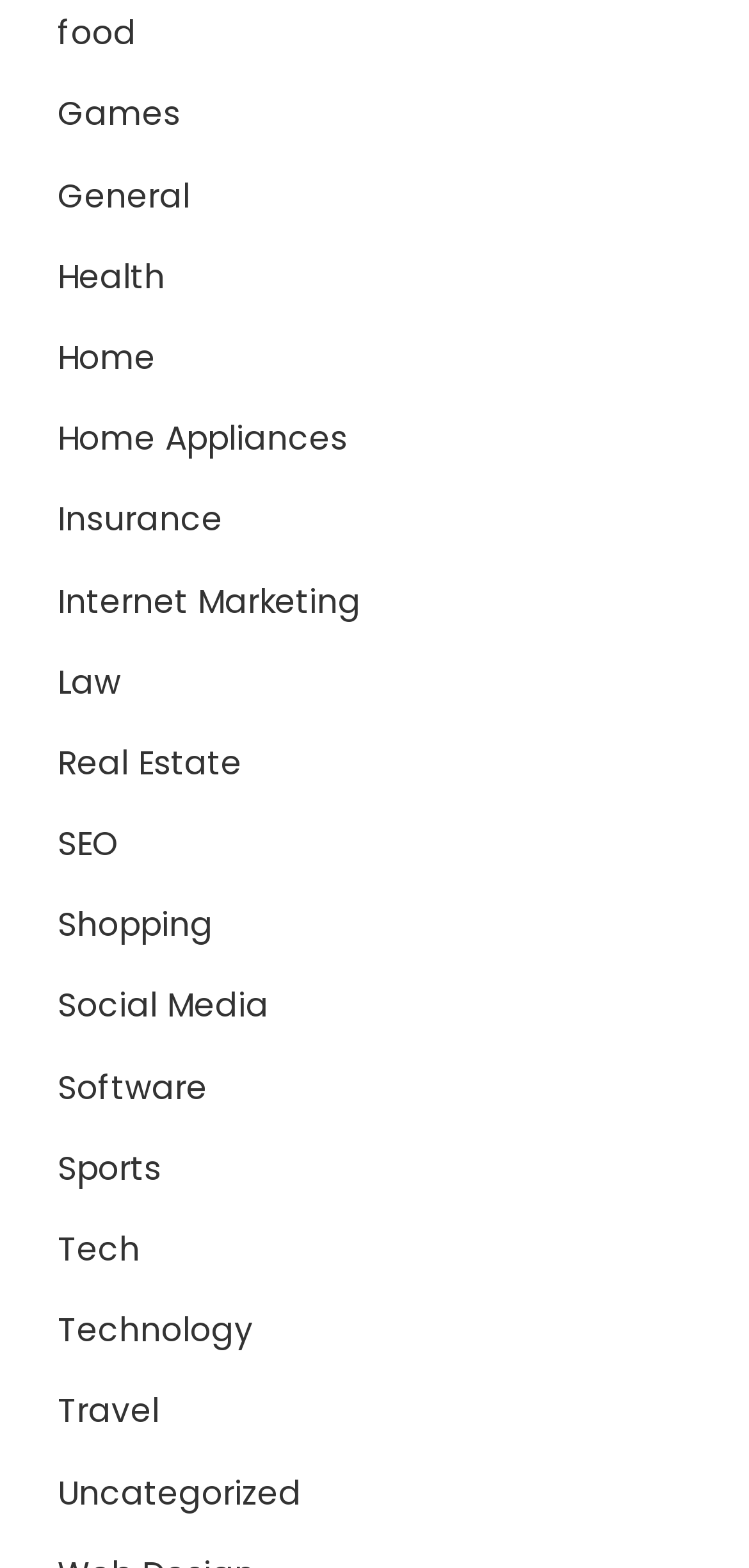Determine the bounding box coordinates of the clickable region to follow the instruction: "go to Home".

[0.077, 0.213, 0.208, 0.243]